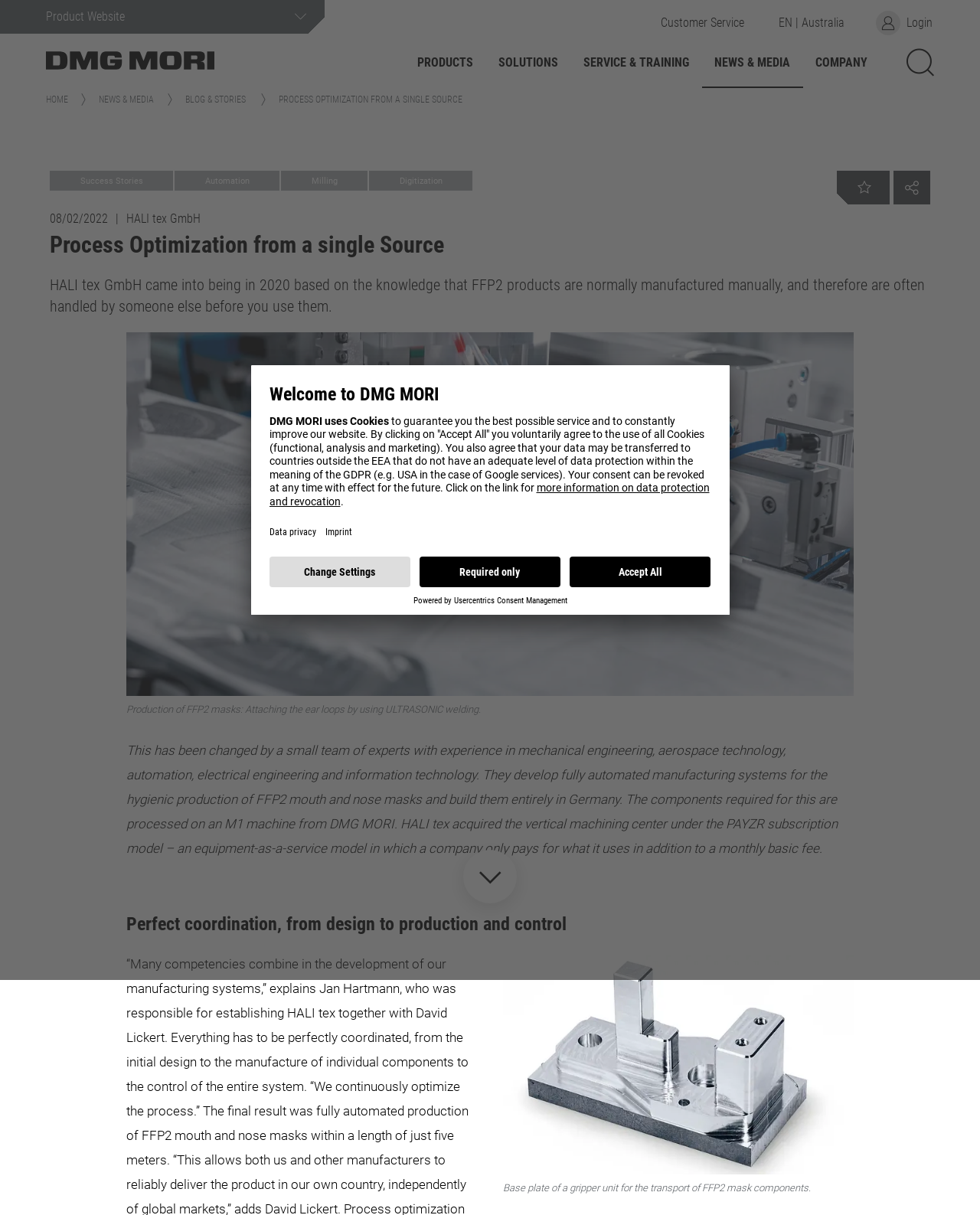Determine the bounding box coordinates of the clickable area required to perform the following instruction: "Go to the 'PRODUCTS' page". The coordinates should be represented as four float numbers between 0 and 1: [left, top, right, bottom].

[0.426, 0.046, 0.484, 0.057]